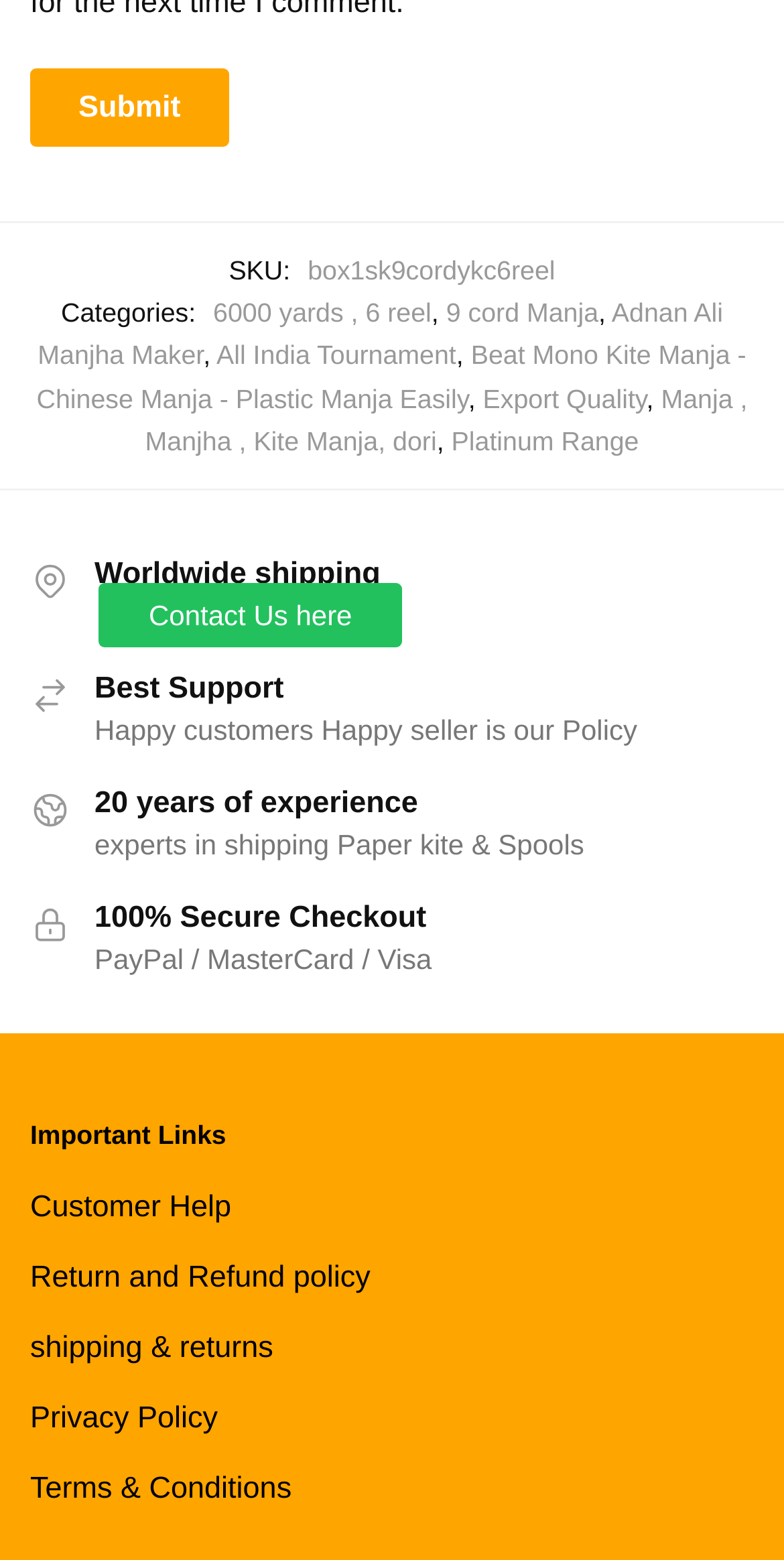Given the element description Return and Refund policy, specify the bounding box coordinates of the corresponding UI element in the format (top-left x, top-left y, bottom-right x, bottom-right y). All values must be between 0 and 1.

[0.038, 0.806, 0.473, 0.835]